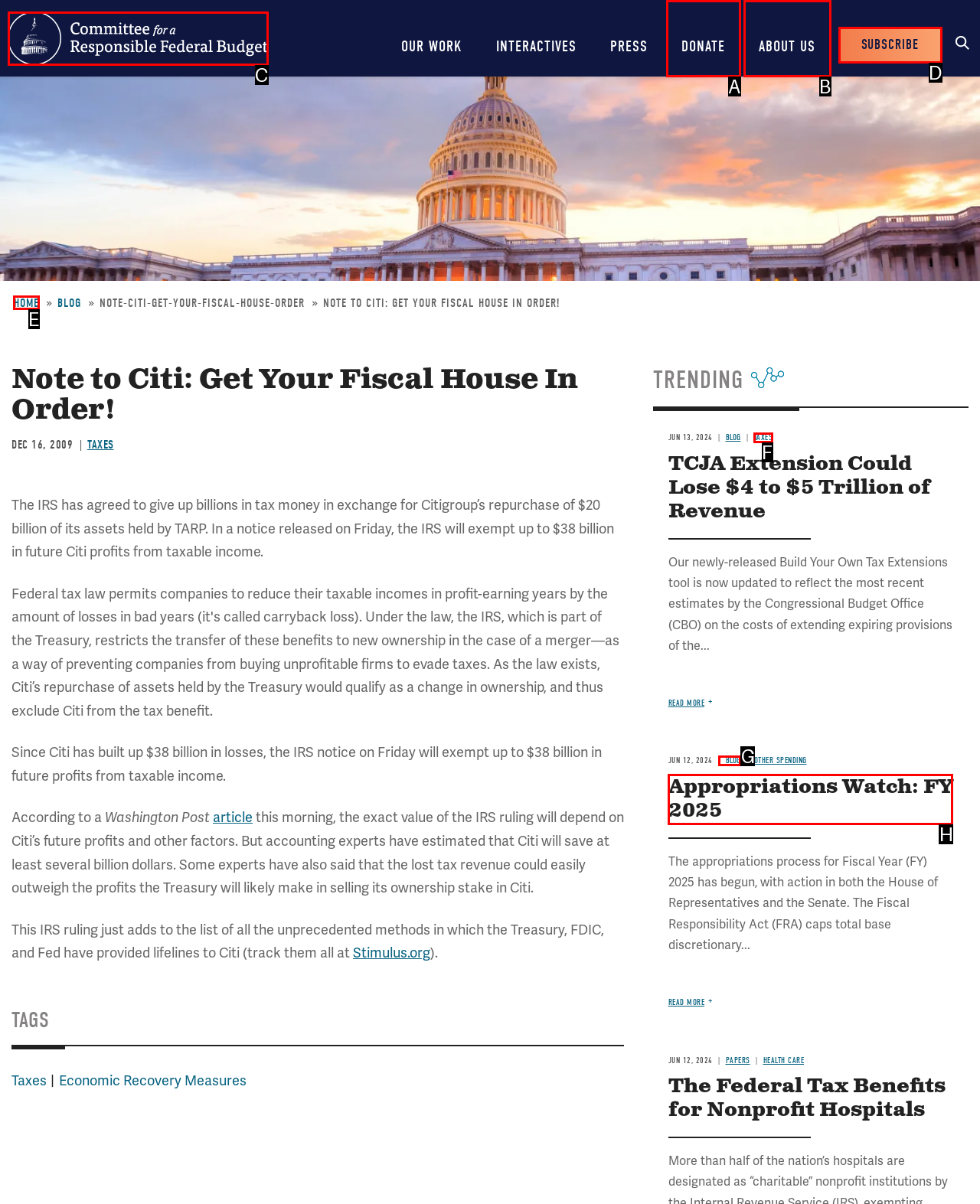Indicate which lettered UI element to click to fulfill the following task: Go to the 'HOME' page
Provide the letter of the correct option.

E